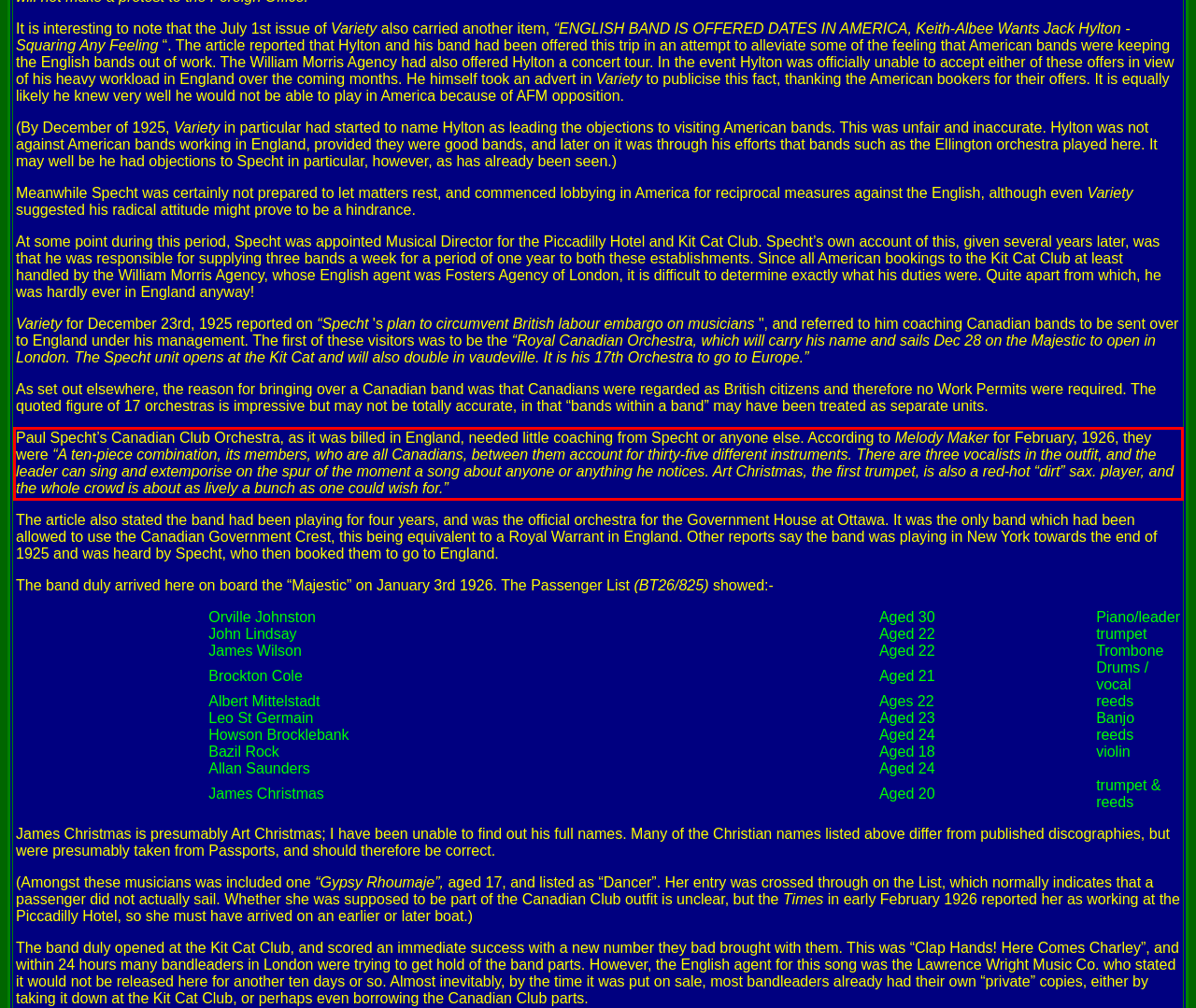Analyze the screenshot of a webpage where a red rectangle is bounding a UI element. Extract and generate the text content within this red bounding box.

Paul Specht’s Canadian Club Orchestra, as it was billed in England, needed little coaching from Specht or anyone else. According to Melody Maker for February, 1926, they were “A ten-piece combination, its members, who are all Canadians, between them account for thirty-five different instruments. There are three vocalists in the outfit, and the leader can sing and extemporise on the spur of the moment a song about anyone or anything he notices. Art Christmas, the first trumpet, is also a red-hot “dirt” sax. player, and the whole crowd is about as lively a bunch as one could wish for.”